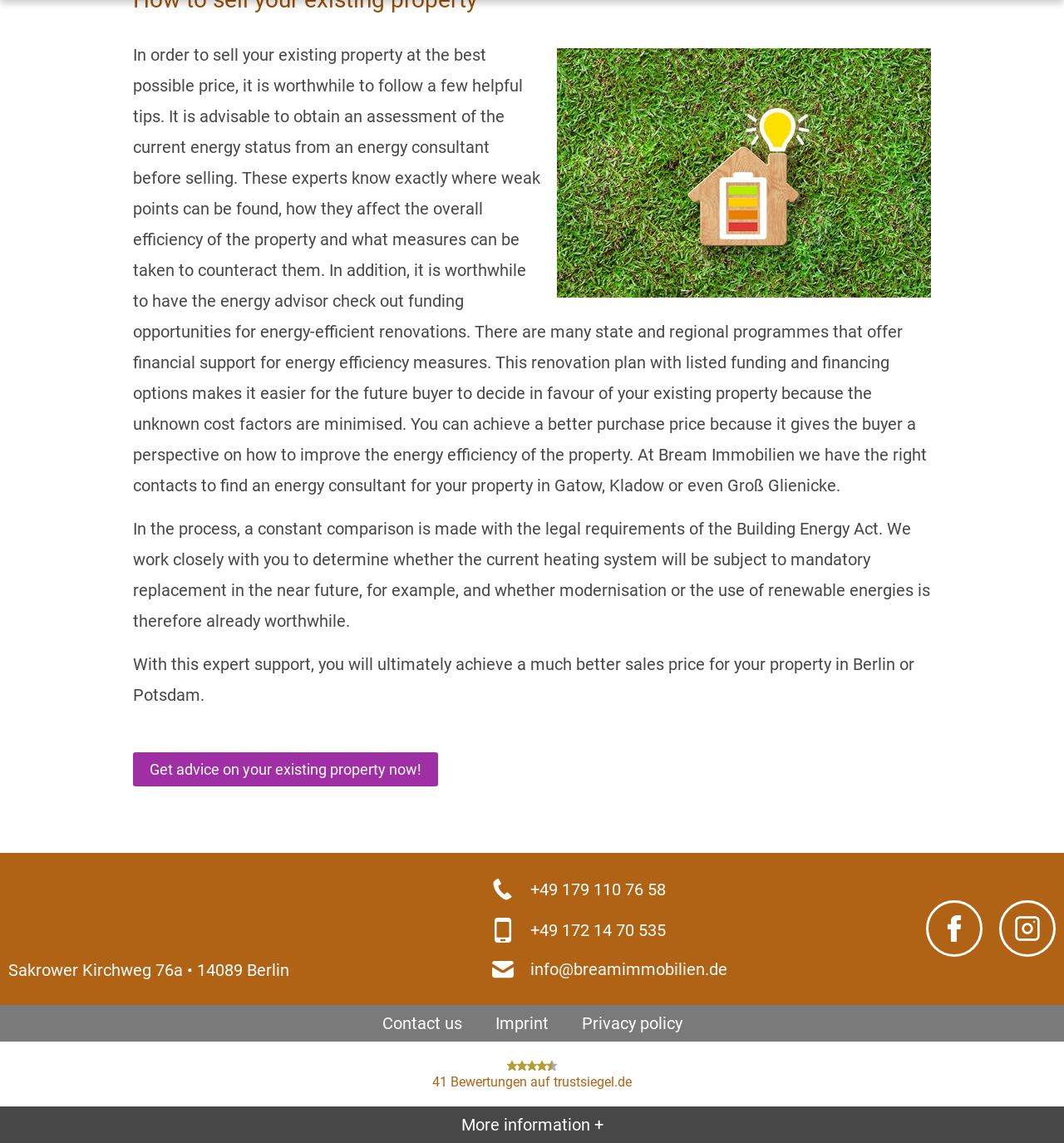Identify the bounding box coordinates of the section that should be clicked to achieve the task described: "Get advice on your existing property now!".

[0.125, 0.658, 0.412, 0.688]